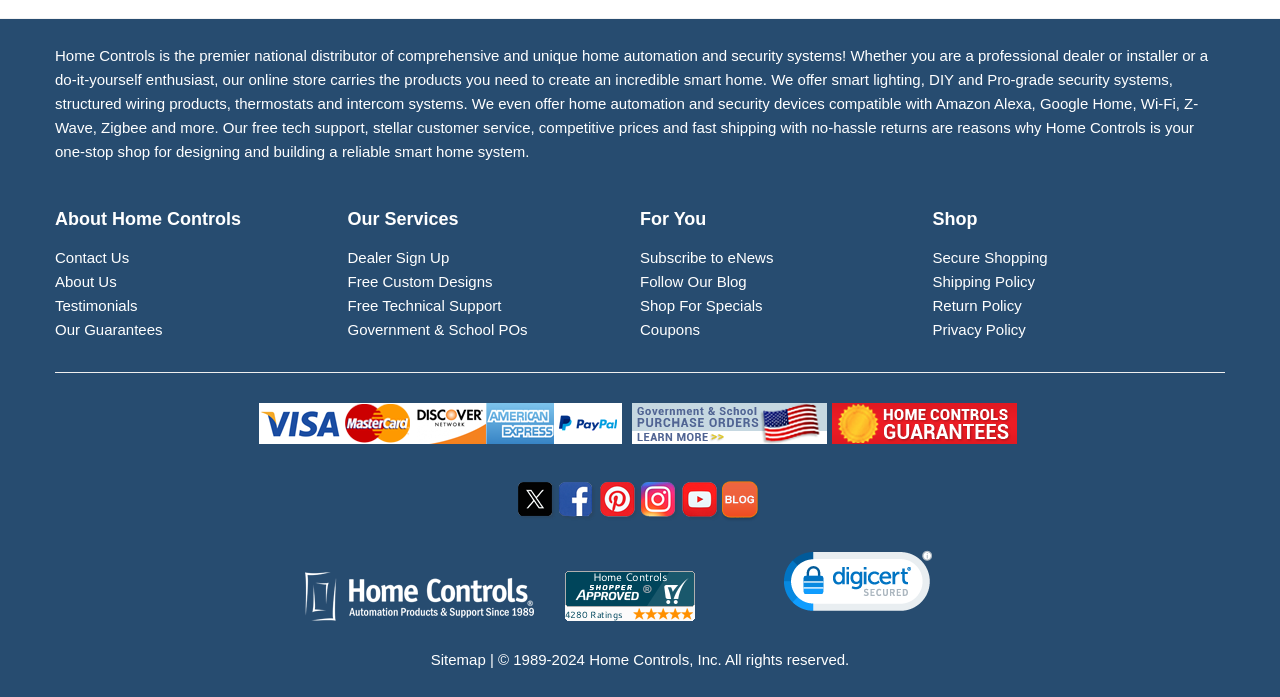Answer the question in one word or a short phrase:
What types of payment does Home Controls accept?

Visa, Master Card, Discover, American Express, and Paypal